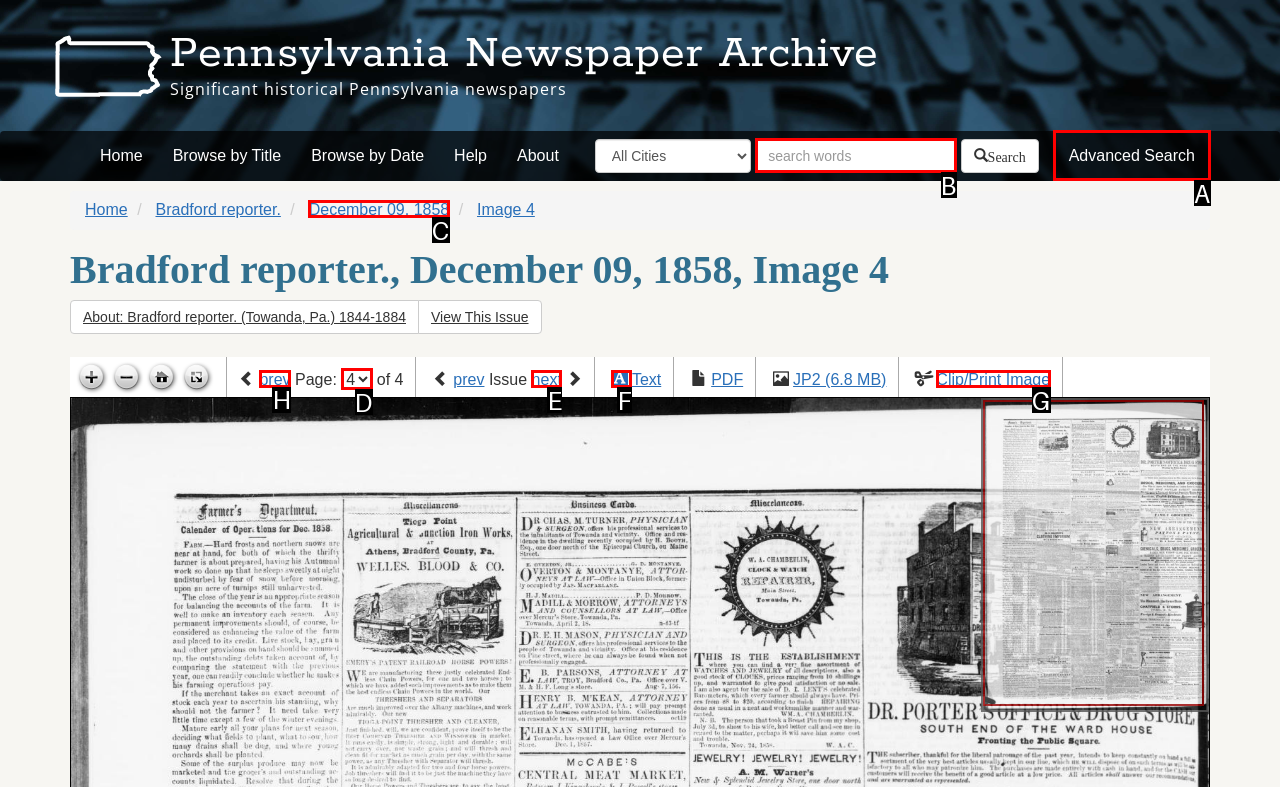Tell me which one HTML element you should click to complete the following task: Go to the previous page
Answer with the option's letter from the given choices directly.

H